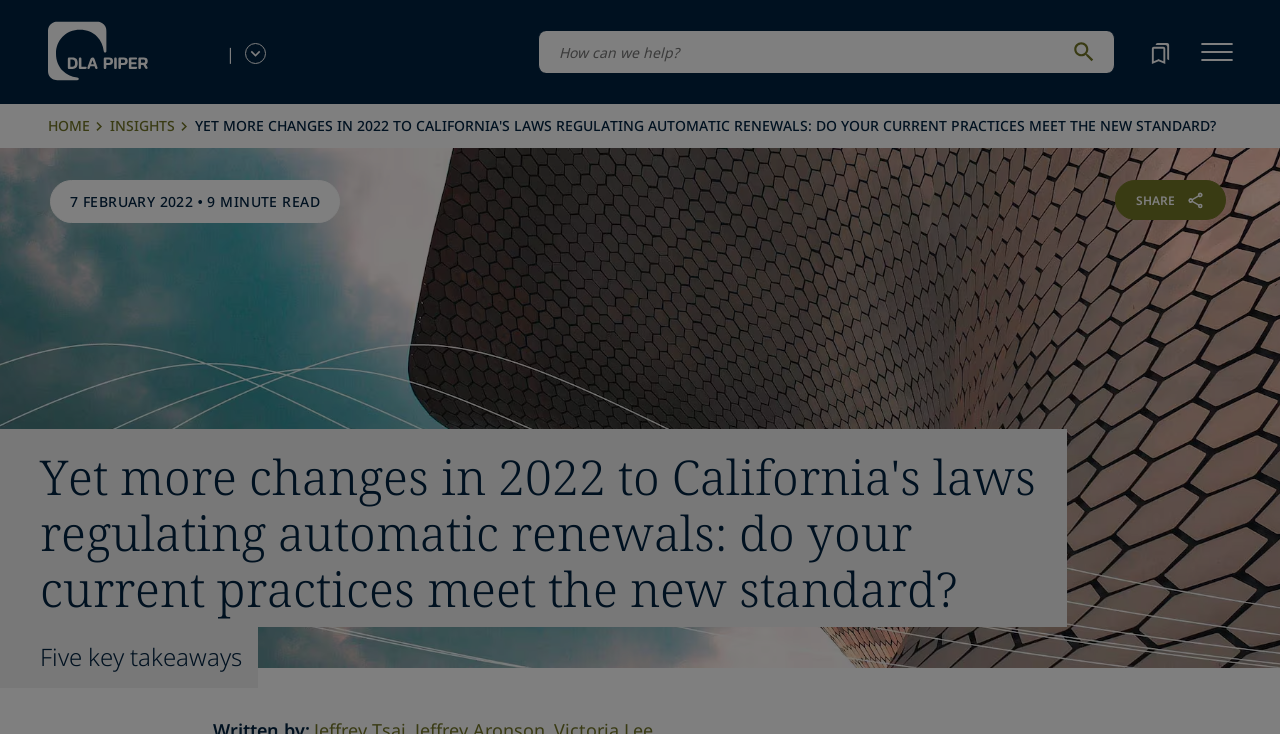Please determine the bounding box coordinates of the element's region to click in order to carry out the following instruction: "open navigation menu". The coordinates should be four float numbers between 0 and 1, i.e., [left, top, right, bottom].

[0.934, 0.042, 0.967, 0.099]